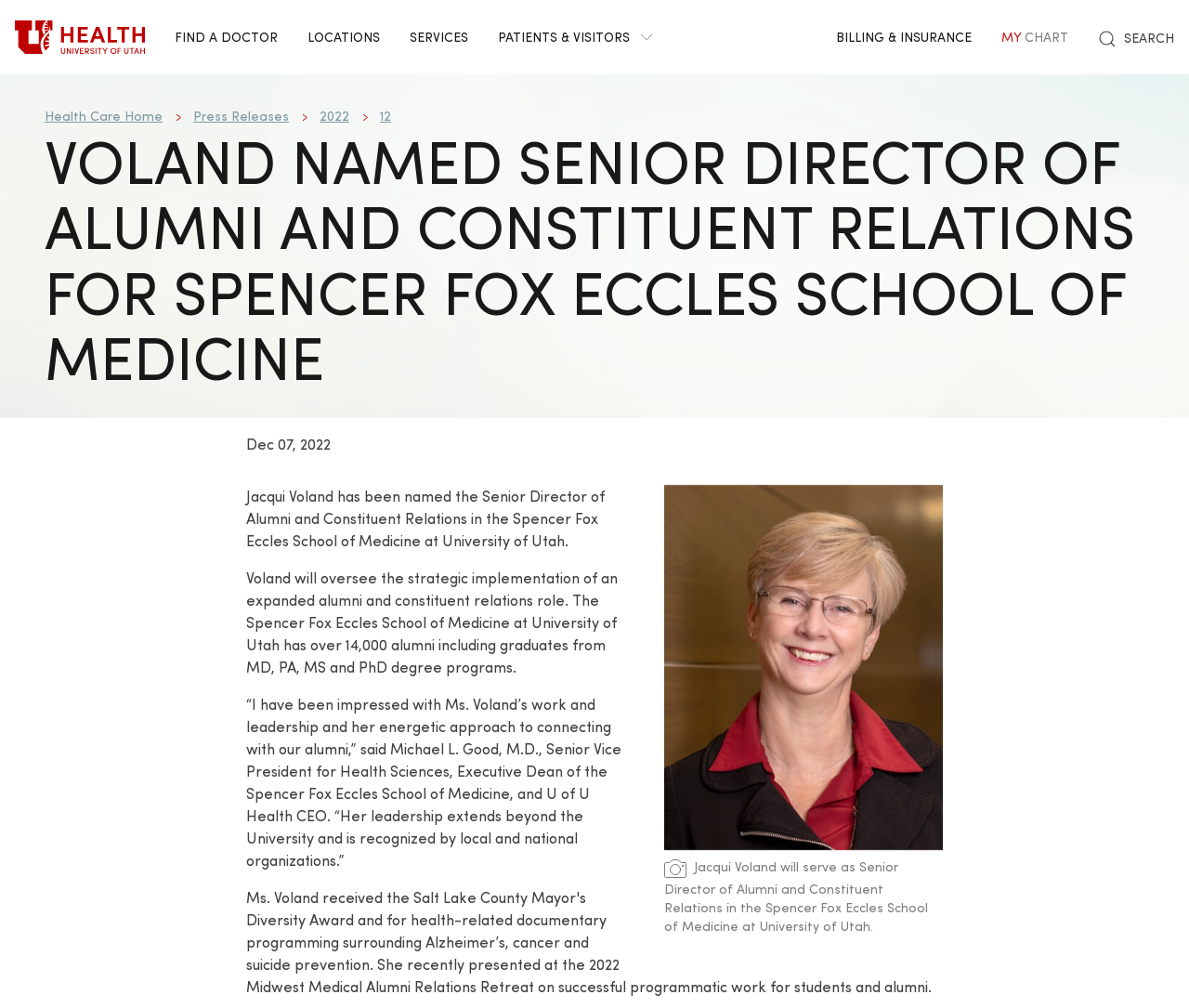Please find and report the primary heading text from the webpage.

VOLAND NAMED SENIOR DIRECTOR OF ALUMNI AND CONSTITUENT RELATIONS FOR SPENCER FOX ECCLES SCHOOL OF MEDICINE